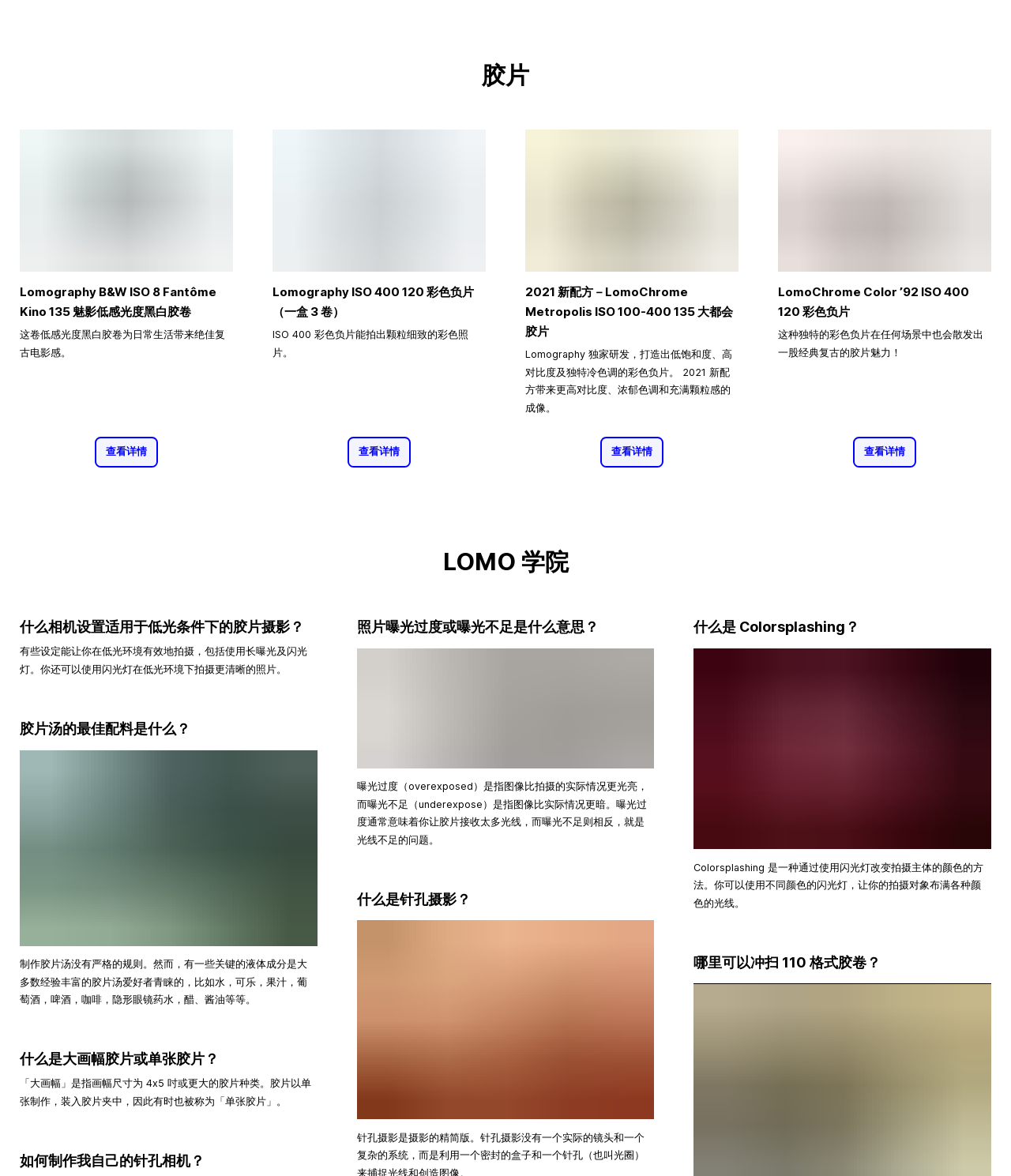Identify the bounding box coordinates of the area that should be clicked in order to complete the given instruction: "Click the 'LOMO 学院' link". The bounding box coordinates should be four float numbers between 0 and 1, i.e., [left, top, right, bottom].

[0.438, 0.465, 0.562, 0.49]